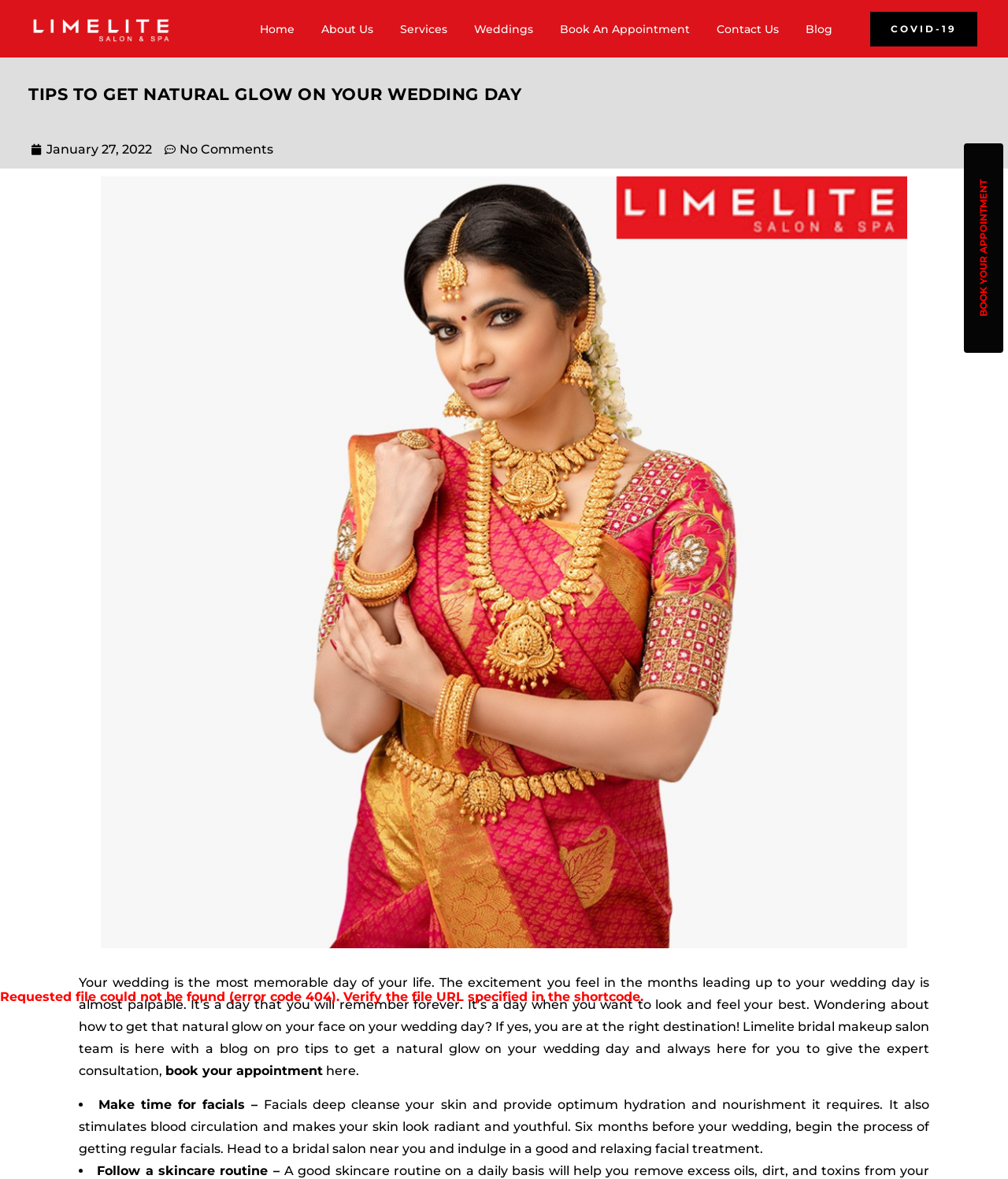What is the purpose of facials?
Analyze the image and provide a thorough answer to the question.

The purpose of facials can be determined by reading the blog post, which states 'Facials deep cleanse your skin and provide optimum hydration and nourishment it requires'.